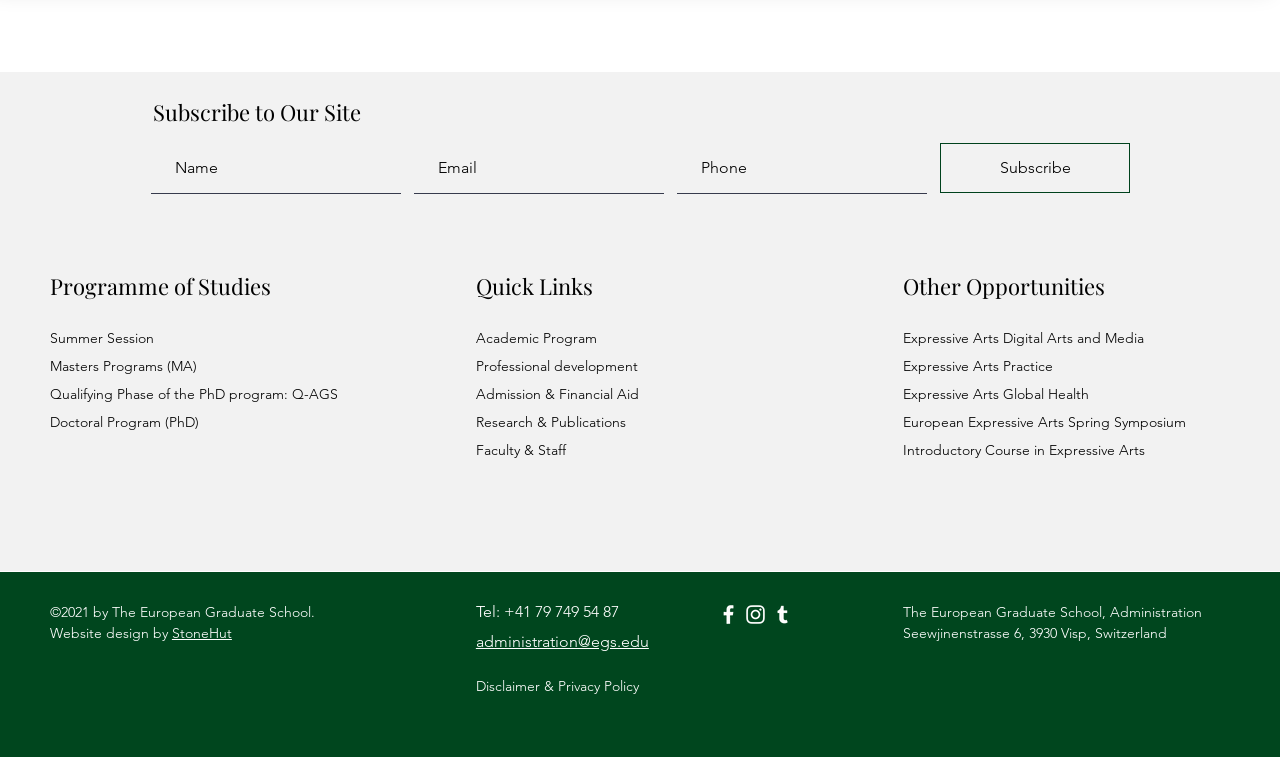Can you specify the bounding box coordinates of the area that needs to be clicked to fulfill the following instruction: "Visit the Facebook page"?

[0.559, 0.795, 0.579, 0.828]